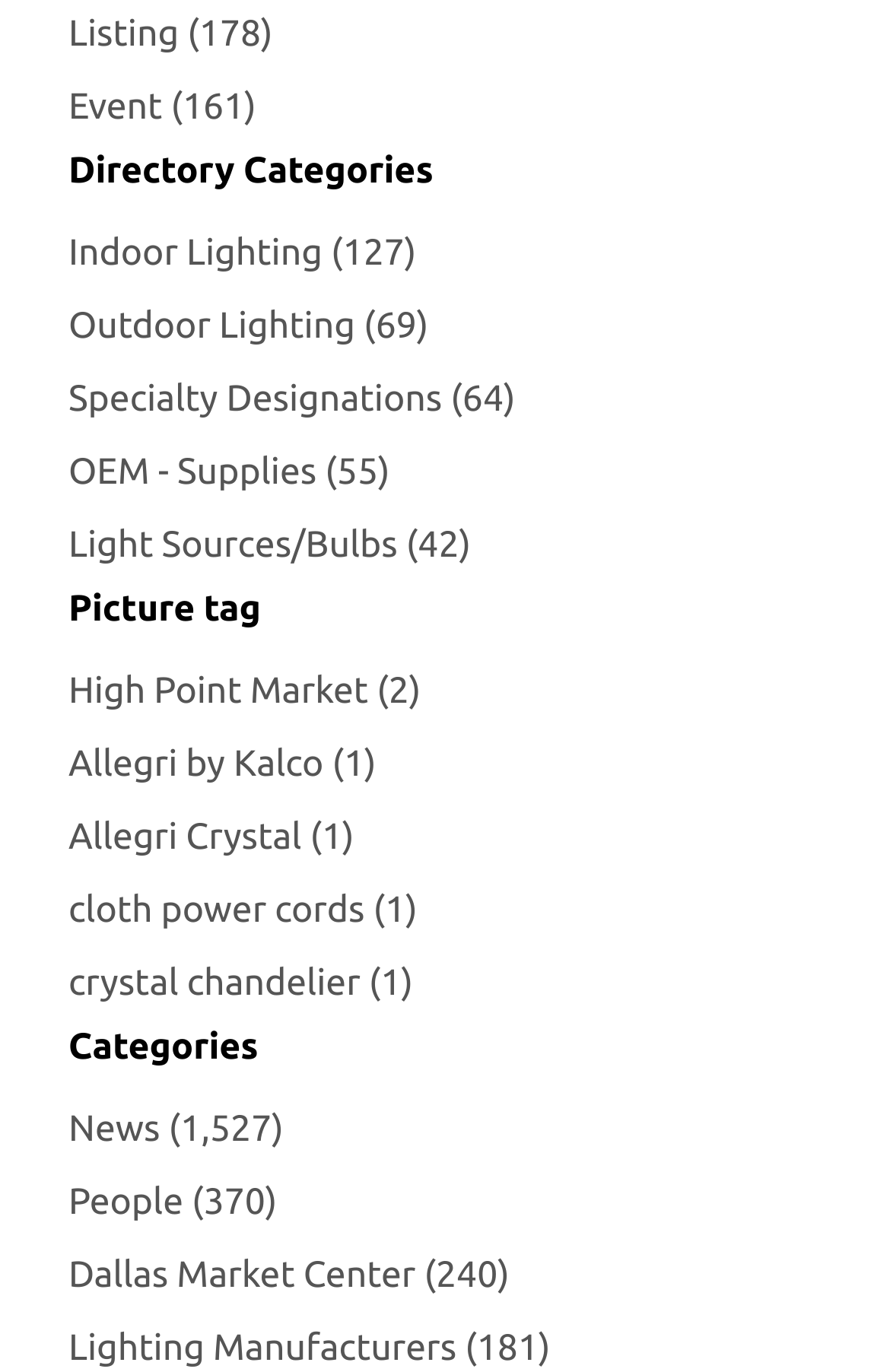How many categories are listed?
Based on the visual details in the image, please answer the question thoroughly.

I counted the number of links under the 'Directory Categories' heading, which are 'Indoor Lighting', 'Outdoor Lighting', 'Specialty Designations', 'OEM - Supplies', 'Light Sources/Bulbs', and three more. There are 9 categories in total.